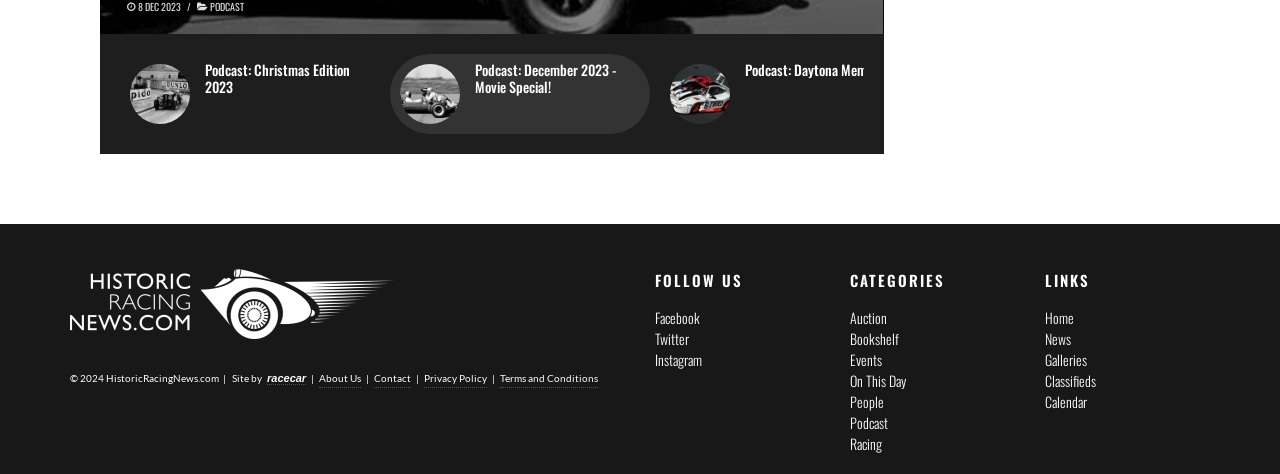Please identify the bounding box coordinates of the element's region that should be clicked to execute the following instruction: "View the 'Racing' category". The bounding box coordinates must be four float numbers between 0 and 1, i.e., [left, top, right, bottom].

[0.664, 0.913, 0.689, 0.958]